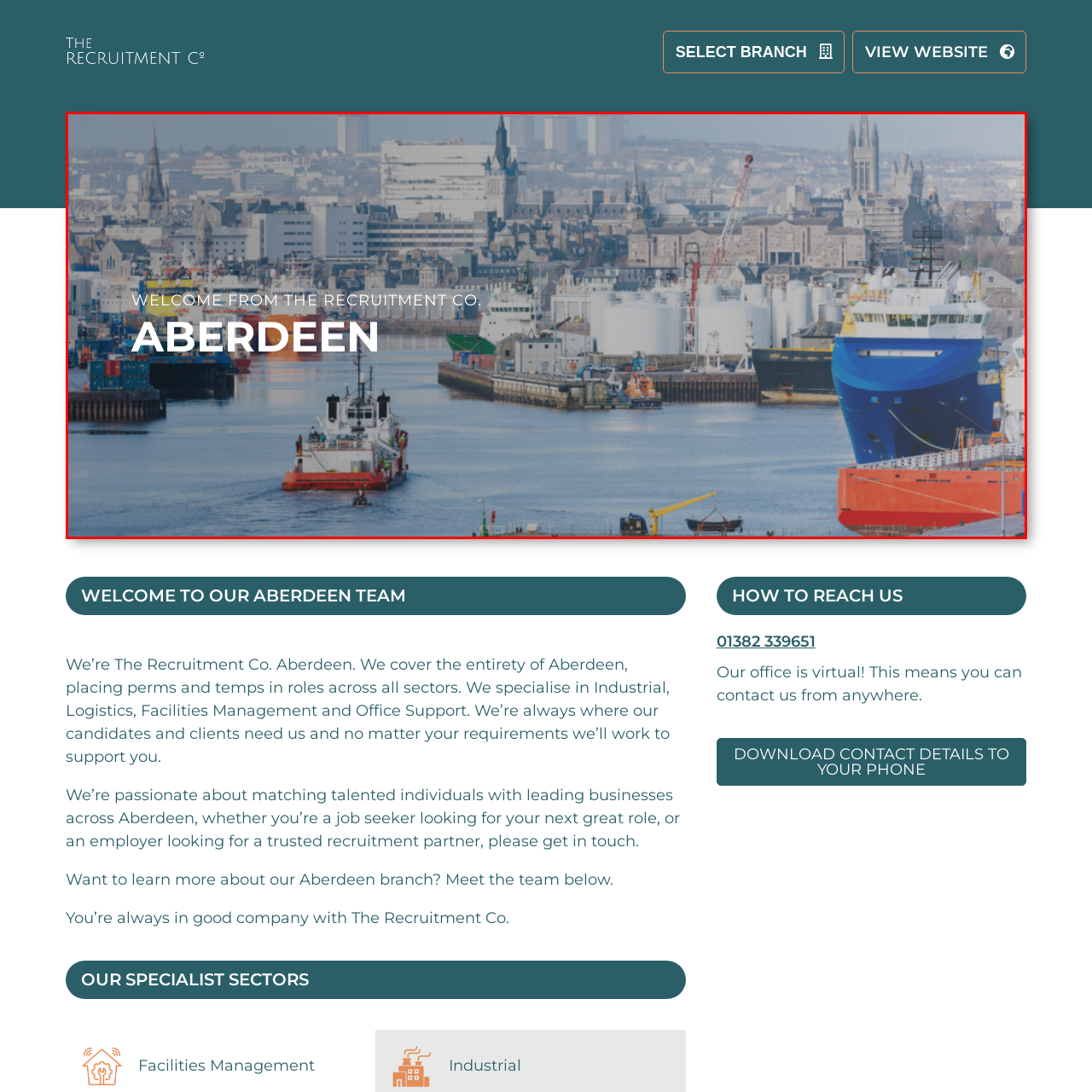Concentrate on the image inside the red border and answer the question in one word or phrase: 
What is the prominent vessel's color?

Blue and orange